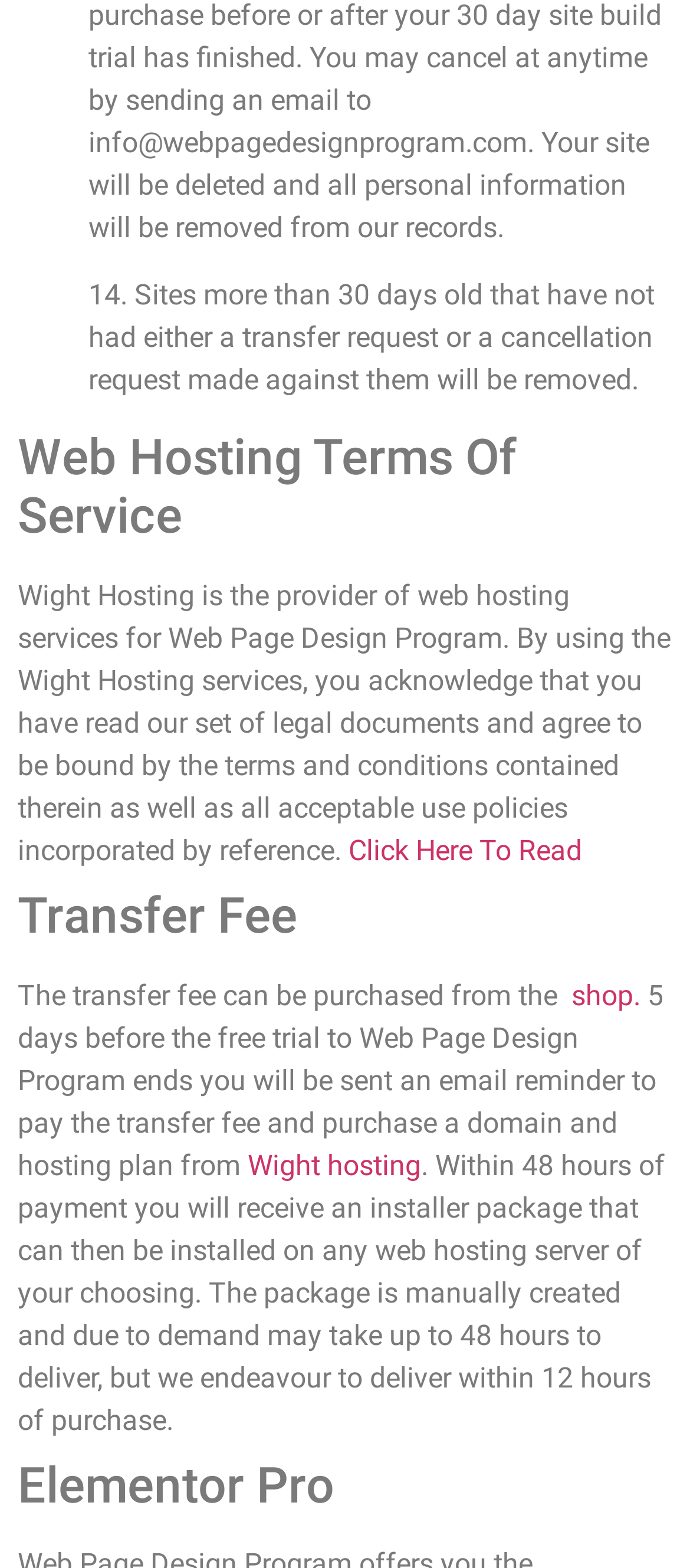Give a short answer to this question using one word or a phrase:
What happens to sites more than 30 days old?

Will be removed